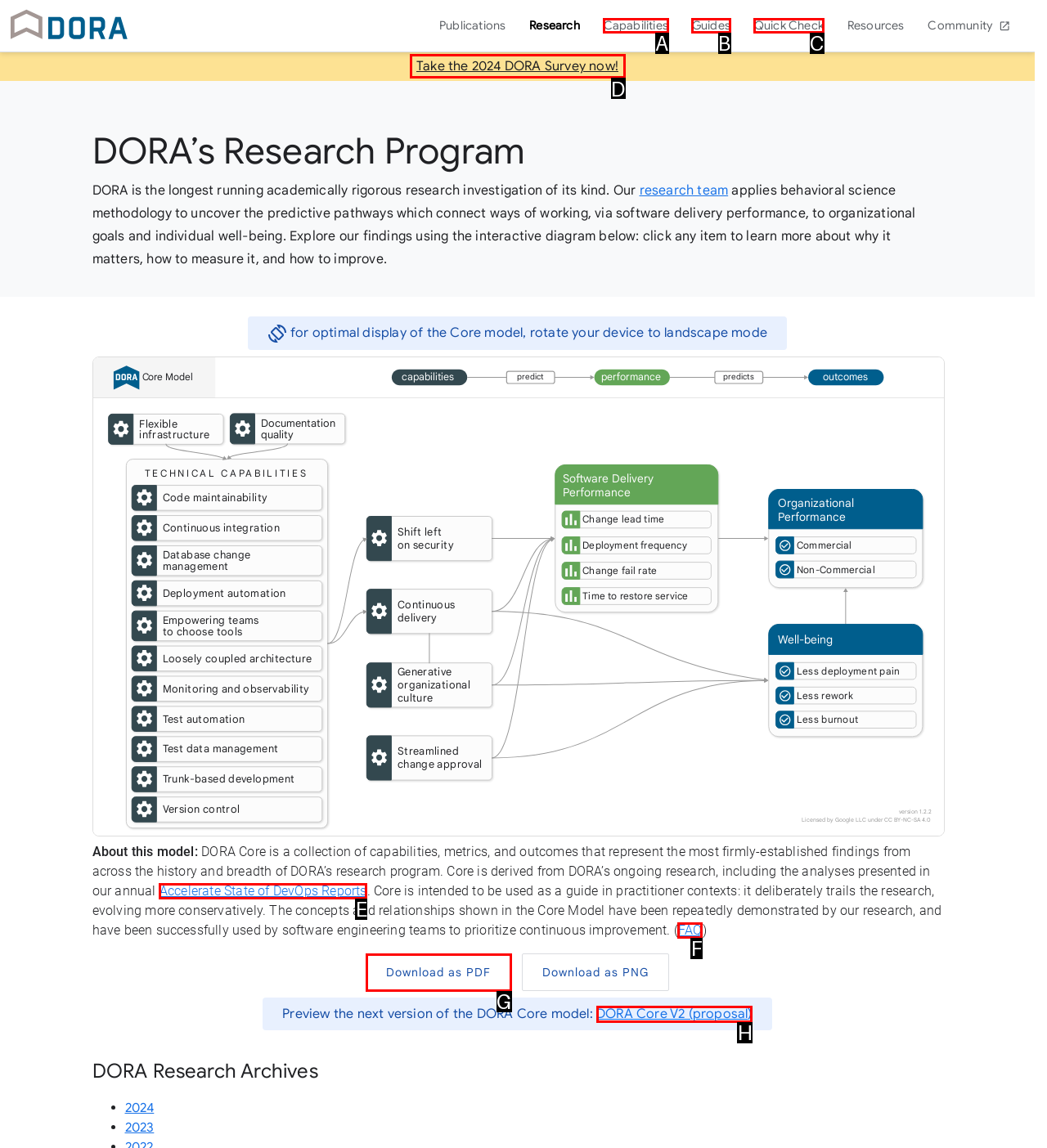Tell me which option best matches the description: parent_node: Email name="contact[email]" placeholder="Email"
Answer with the option's letter from the given choices directly.

None